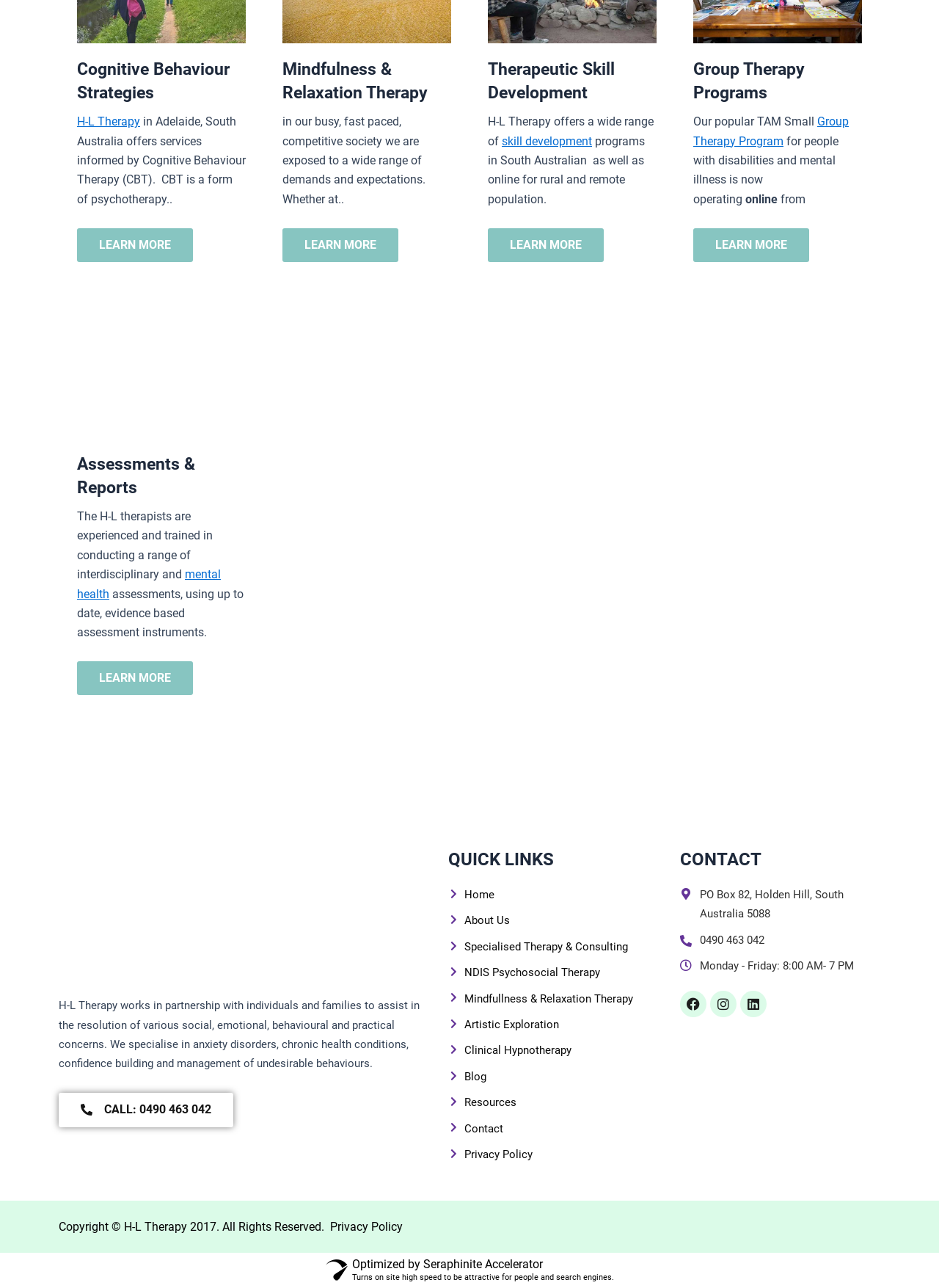What is the phone number to contact H-L Therapy?
Answer the question with a detailed and thorough explanation.

The phone number to contact H-L Therapy is mentioned on the webpage under the 'CONTACT' section and also as a link 'CALL: 0490 463 042'.